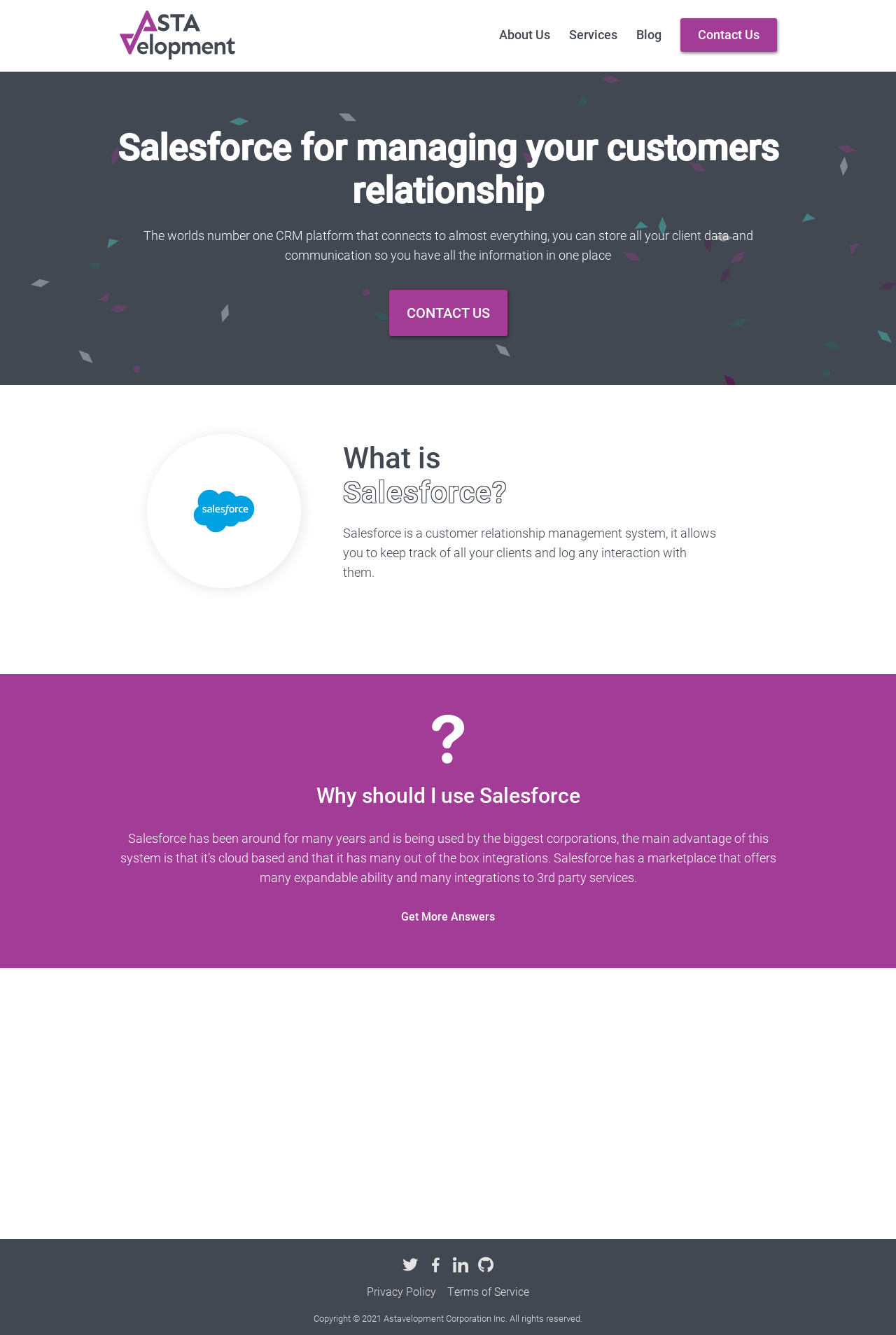Find the bounding box coordinates of the clickable area that will achieve the following instruction: "Learn more about development services".

[0.384, 0.874, 0.444, 0.884]